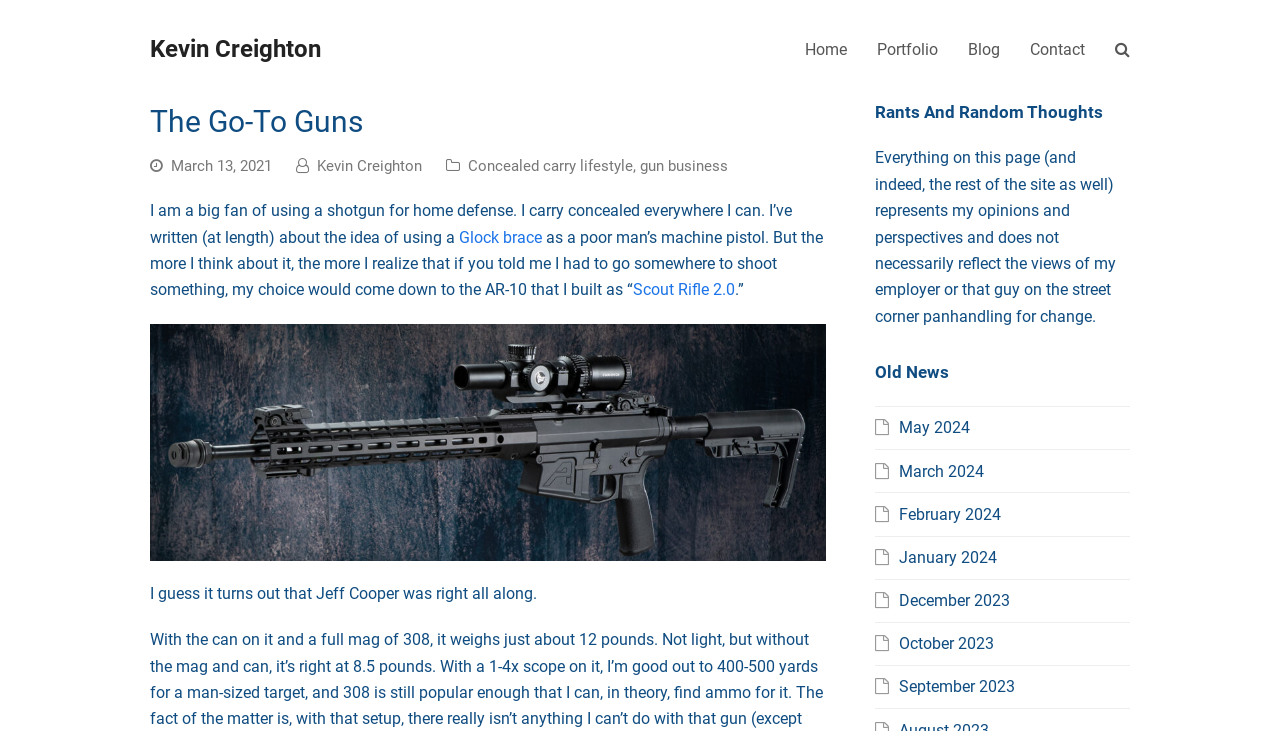Please specify the bounding box coordinates of the area that should be clicked to accomplish the following instruction: "Click on the 'Home' link". The coordinates should consist of four float numbers between 0 and 1, i.e., [left, top, right, bottom].

[0.617, 0.034, 0.673, 0.102]